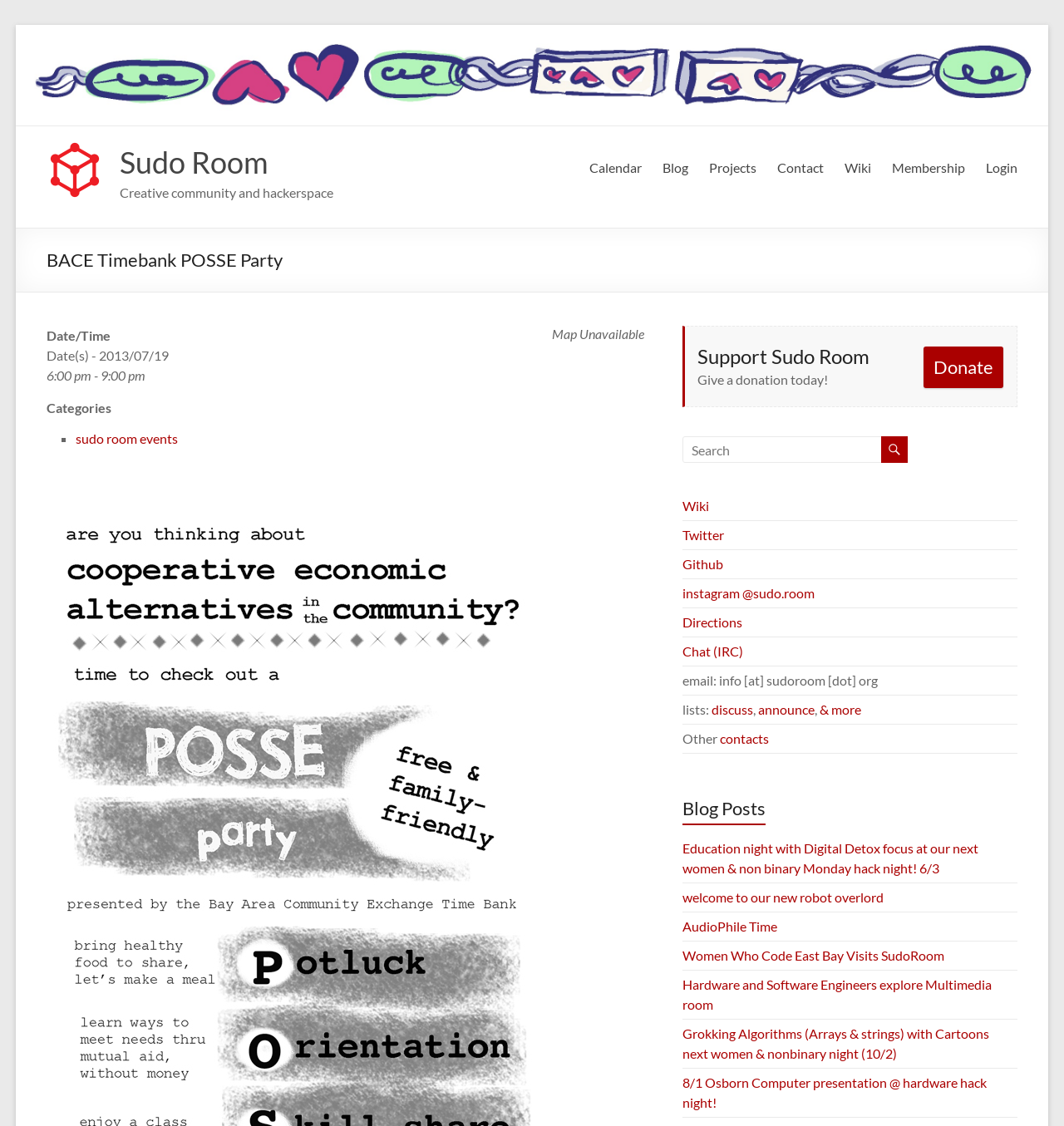What type of events are listed under the 'Categories' section?
Answer the question with a single word or phrase, referring to the image.

sudo room events